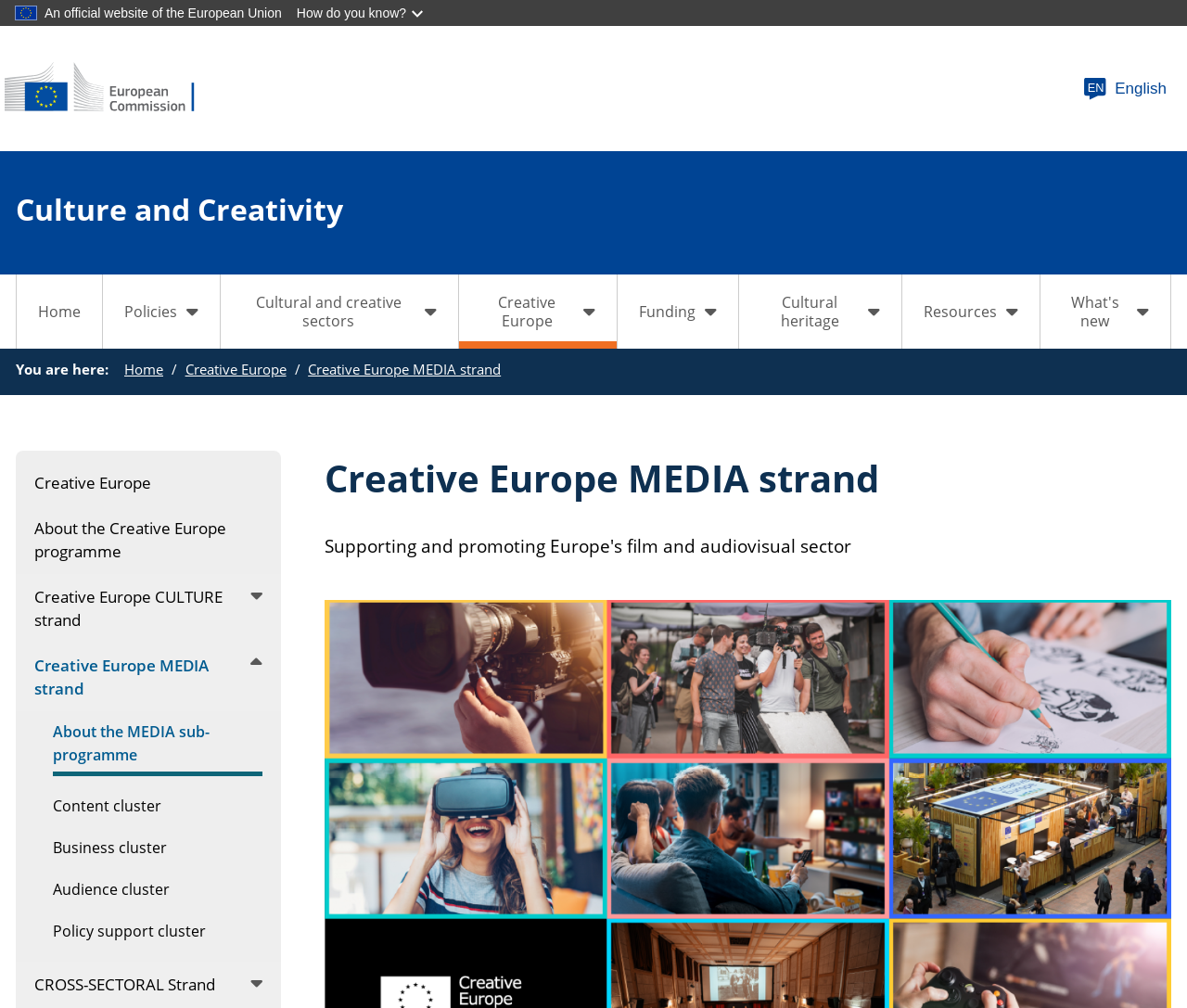Find and indicate the bounding box coordinates of the region you should select to follow the given instruction: "Skip to main content".

[0.0, 0.0, 0.013, 0.016]